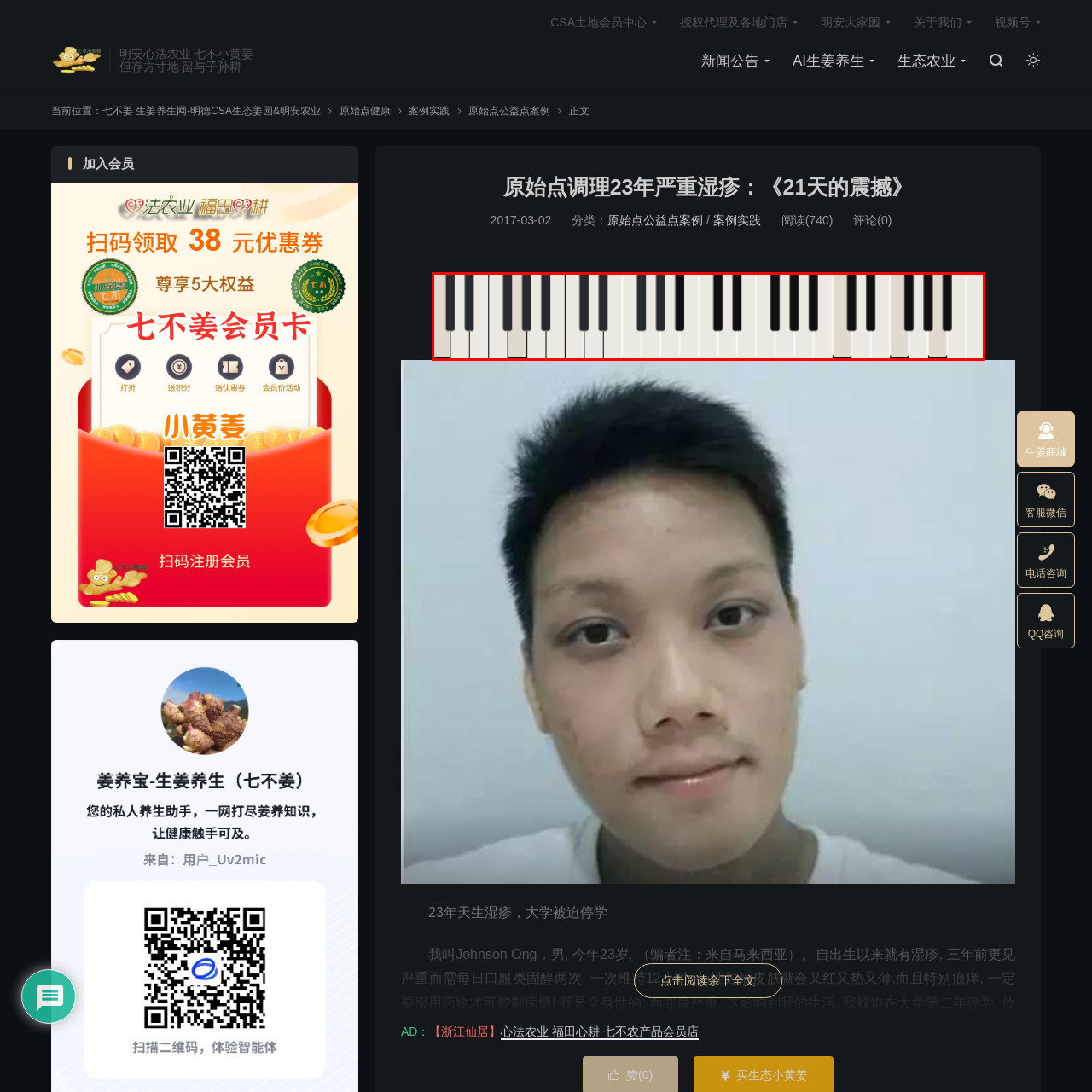What is the surface of the black keys like?
Check the image encapsulated by the red bounding box and answer the question comprehensively.

The caption describes the black keys as having a 'rich, dark surface', suggesting that they have a luxurious and intense color.